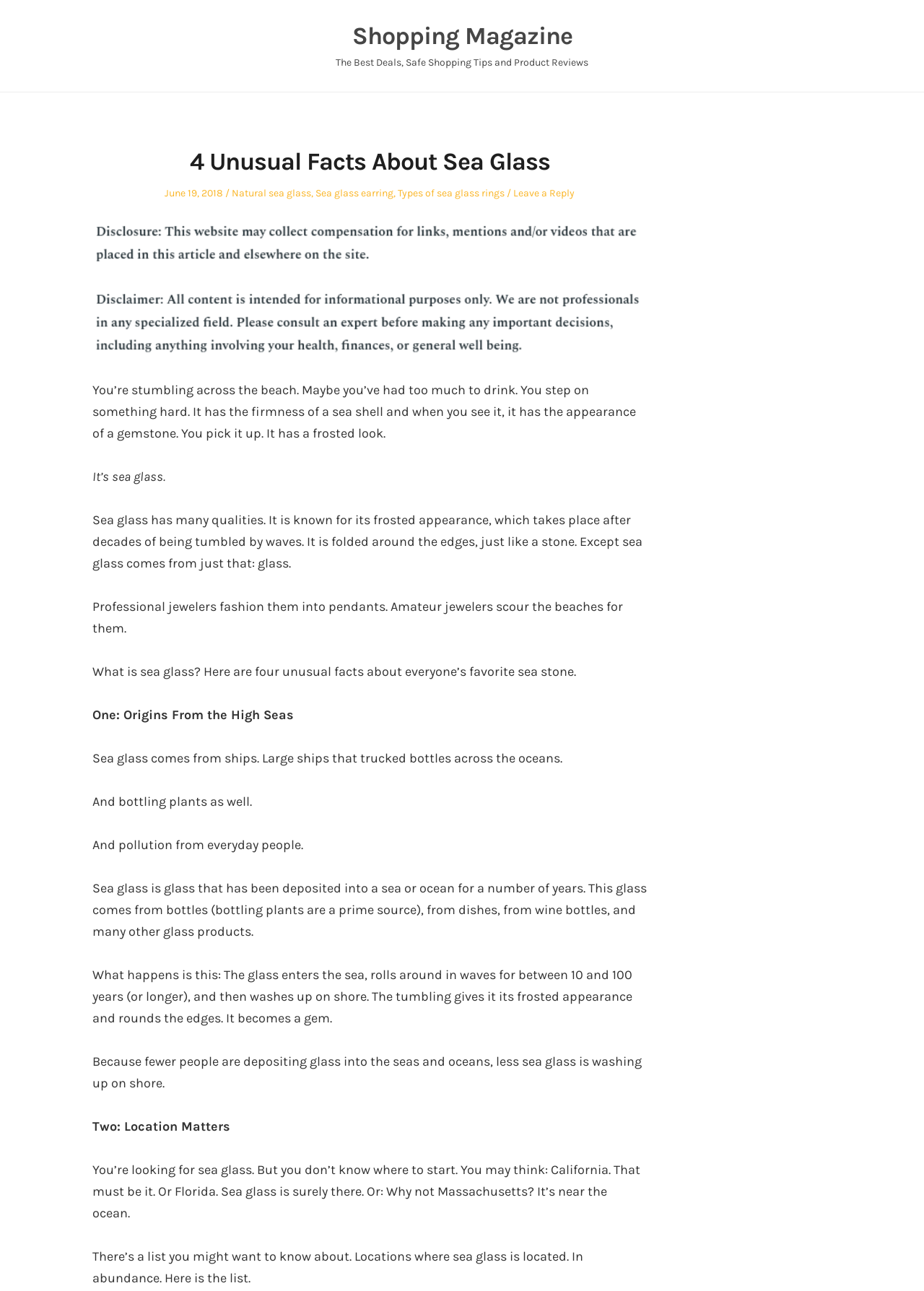Identify the bounding box coordinates for the UI element described as: "Shopping Magazine". The coordinates should be provided as four floats between 0 and 1: [left, top, right, bottom].

[0.381, 0.017, 0.619, 0.04]